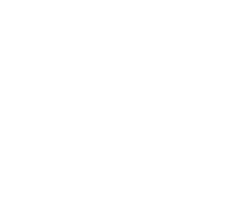Explain what is happening in the image with as much detail as possible.

The image features the album cover for Dolly Parton's "Rockstar" album. The design captures the essence of a classic rock aesthetic, characterized by vibrant colors and bold typography. This cover likely appeals to a diverse audience, blending elements of country and rock music, which are hallmarks of Parton's career. Beneath the striking visuals lies an invitation for listeners to experience the fusion of genres that Dolly Parton brings forth in her musical endeavors. This album showcases her versatility as an artist and her ability to resonate across different musical landscapes.